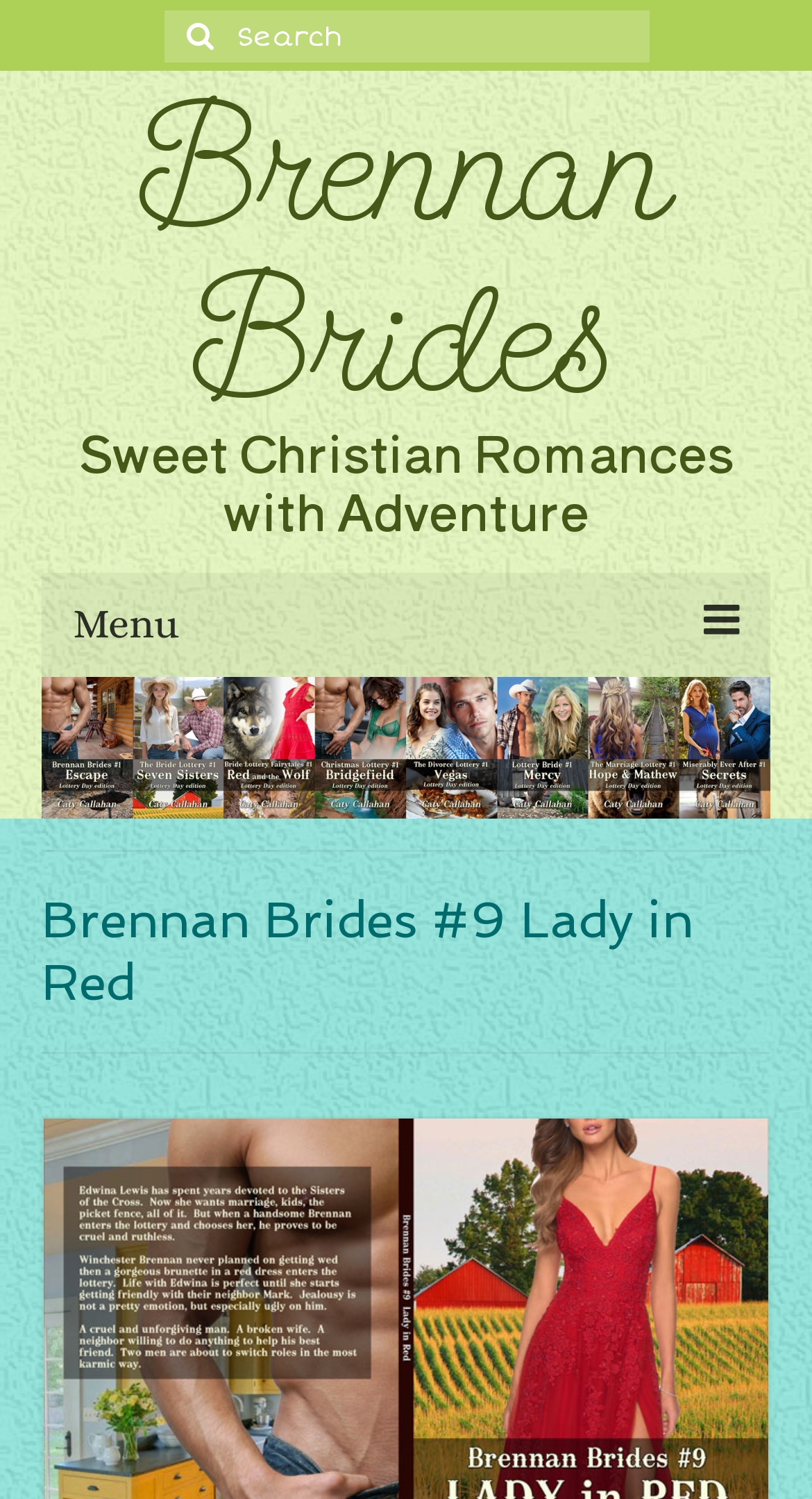Answer briefly with one word or phrase:
What is the name of the book series?

Brennan Brides